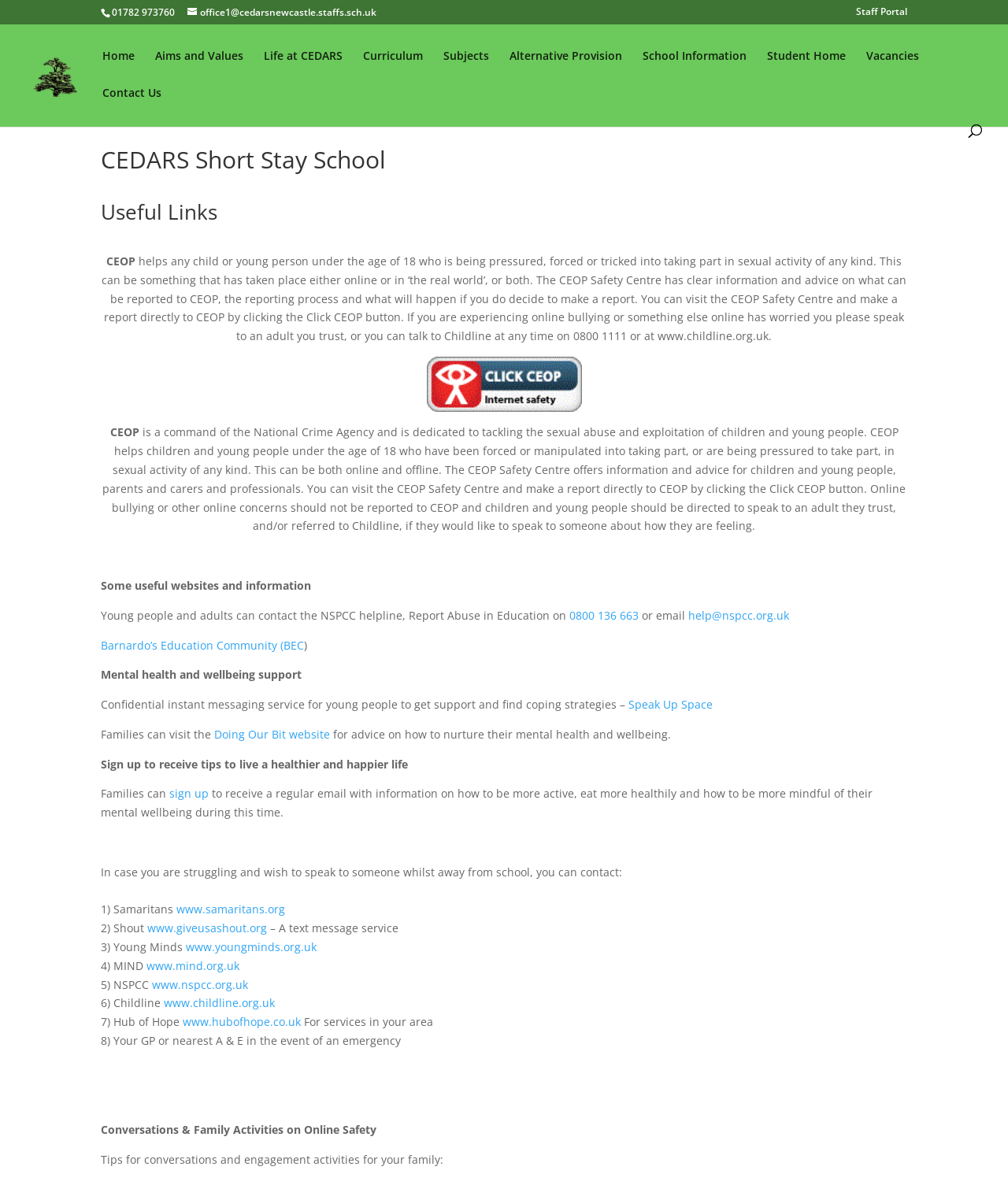Identify the bounding box coordinates of the clickable region required to complete the instruction: "Click the 'Staff Portal' link". The coordinates should be given as four float numbers within the range of 0 and 1, i.e., [left, top, right, bottom].

[0.849, 0.006, 0.9, 0.02]